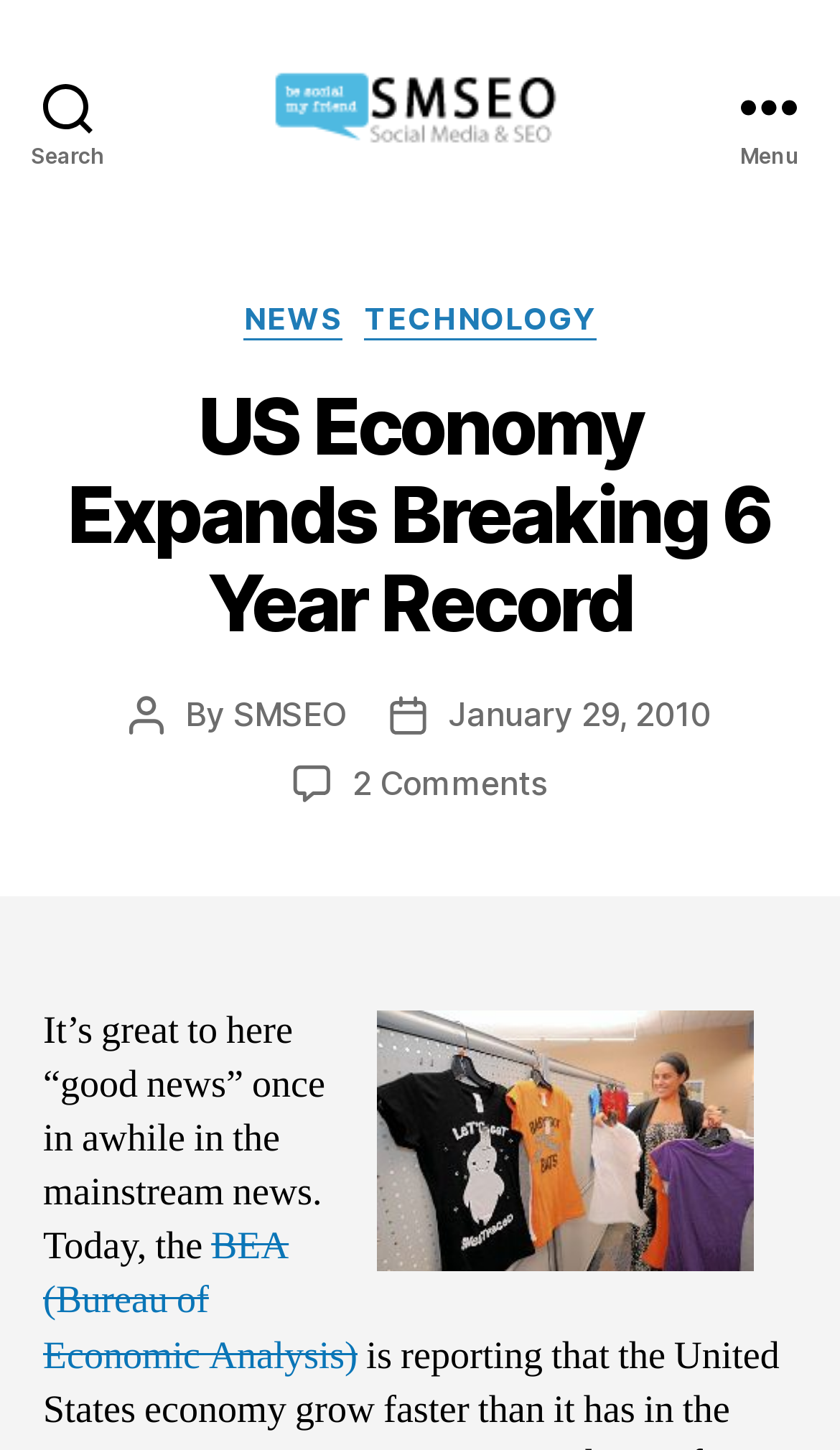Identify the bounding box coordinates for the region to click in order to carry out this instruction: "Read the news article". Provide the coordinates using four float numbers between 0 and 1, formatted as [left, top, right, bottom].

[0.051, 0.264, 0.949, 0.447]